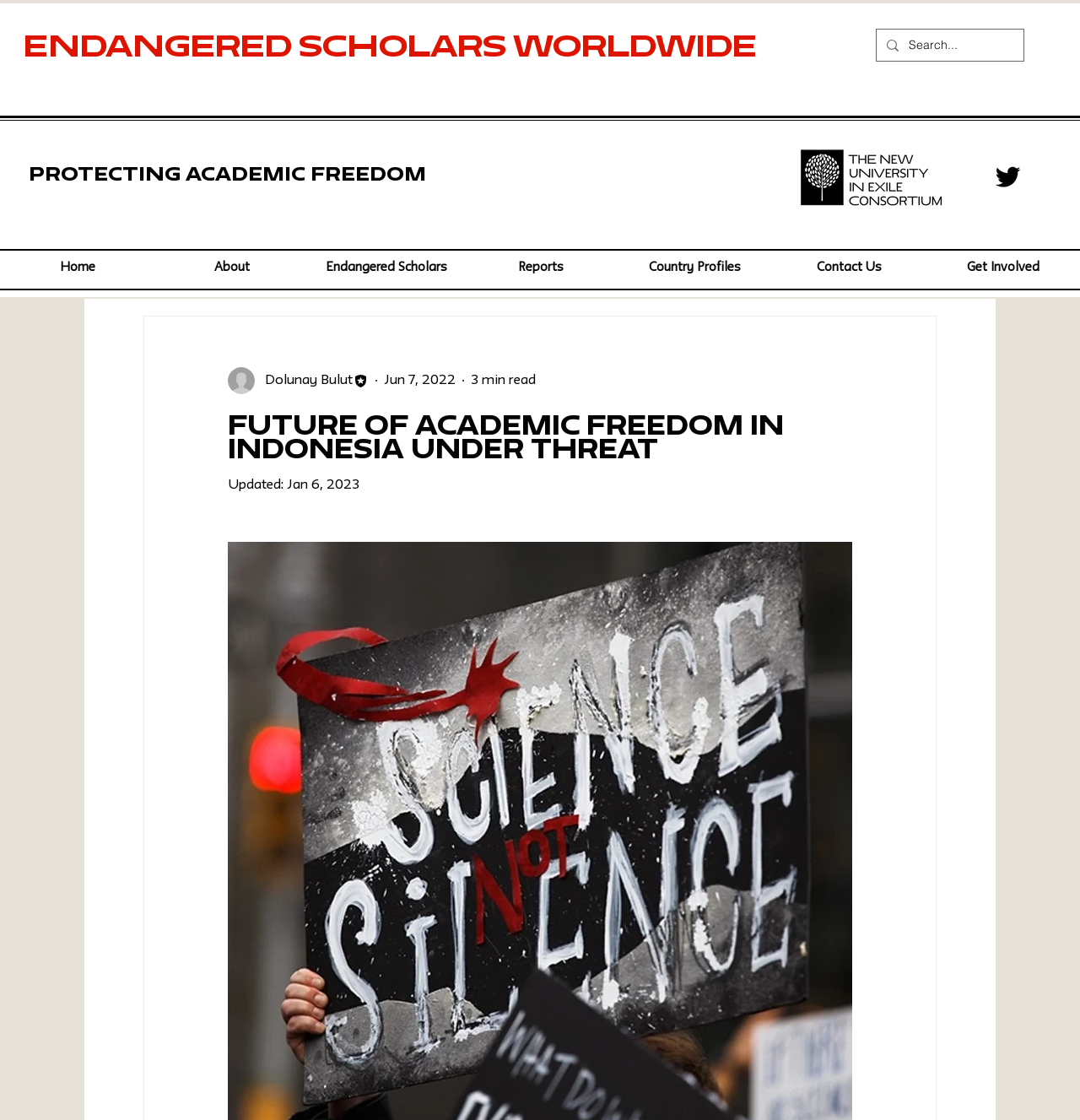When was the latest article updated?
Using the visual information, respond with a single word or phrase.

Jan 6, 2023